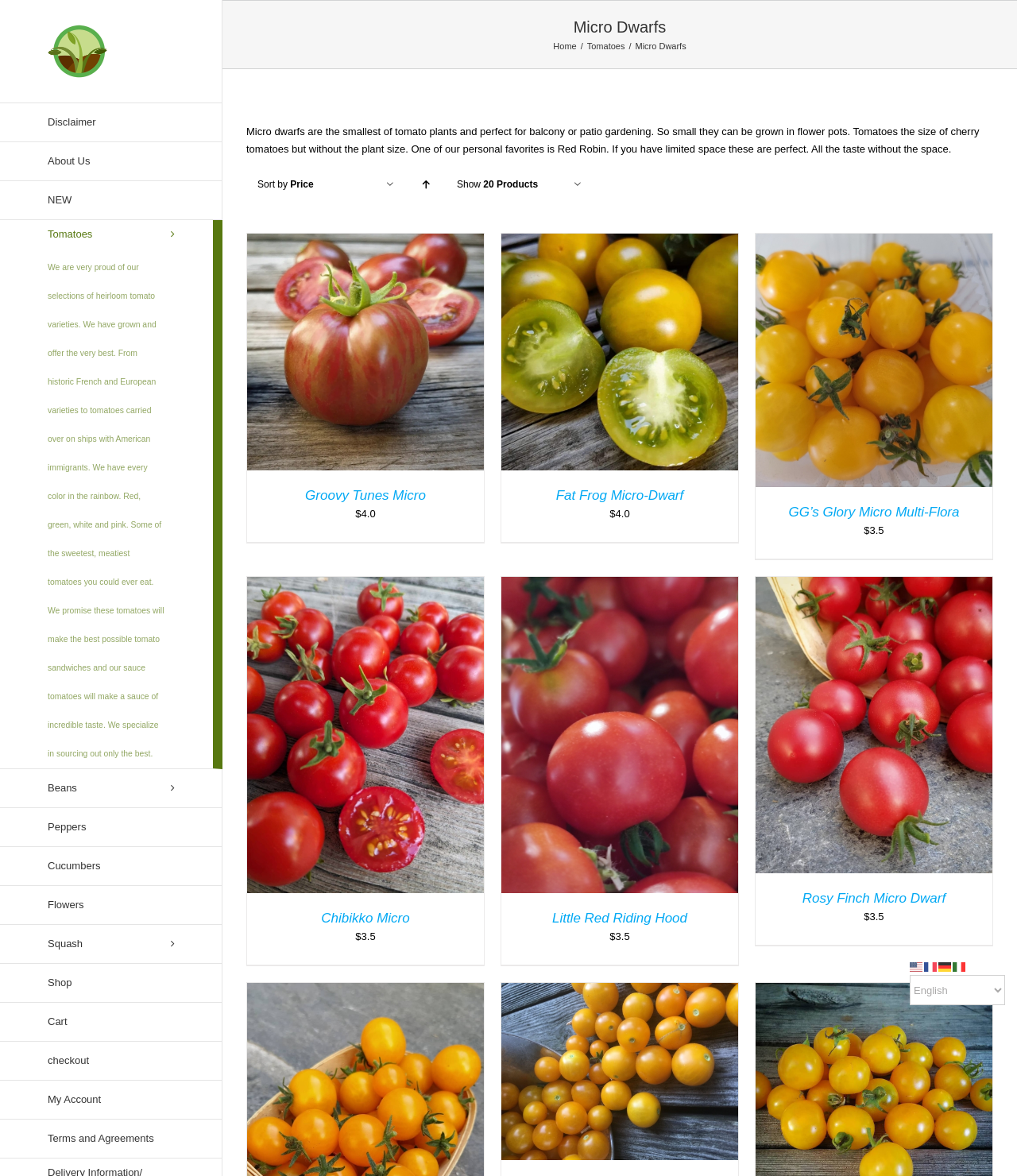Reply to the question with a brief word or phrase: What is the price of 'Groovy Tunes Micro'?

$4.0